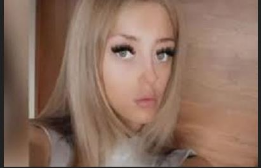Provide an in-depth description of the image.

The image features a close-up portrait of a young woman with long, straight blonde hair and striking makeup. She has large, defined eyelashes and a serious expression as she gazes directly at the camera. The background is softly blurred, showcasing her features more vividly against a warm wooden backdrop. This portrait is part of an article that discusses the life and circumstances surrounding Courtney Boorne, a figure whose story has gained attention in recent news. The article offers insights into her biography, including details about her age and family, hinting at the significance of her life and untimely passing.